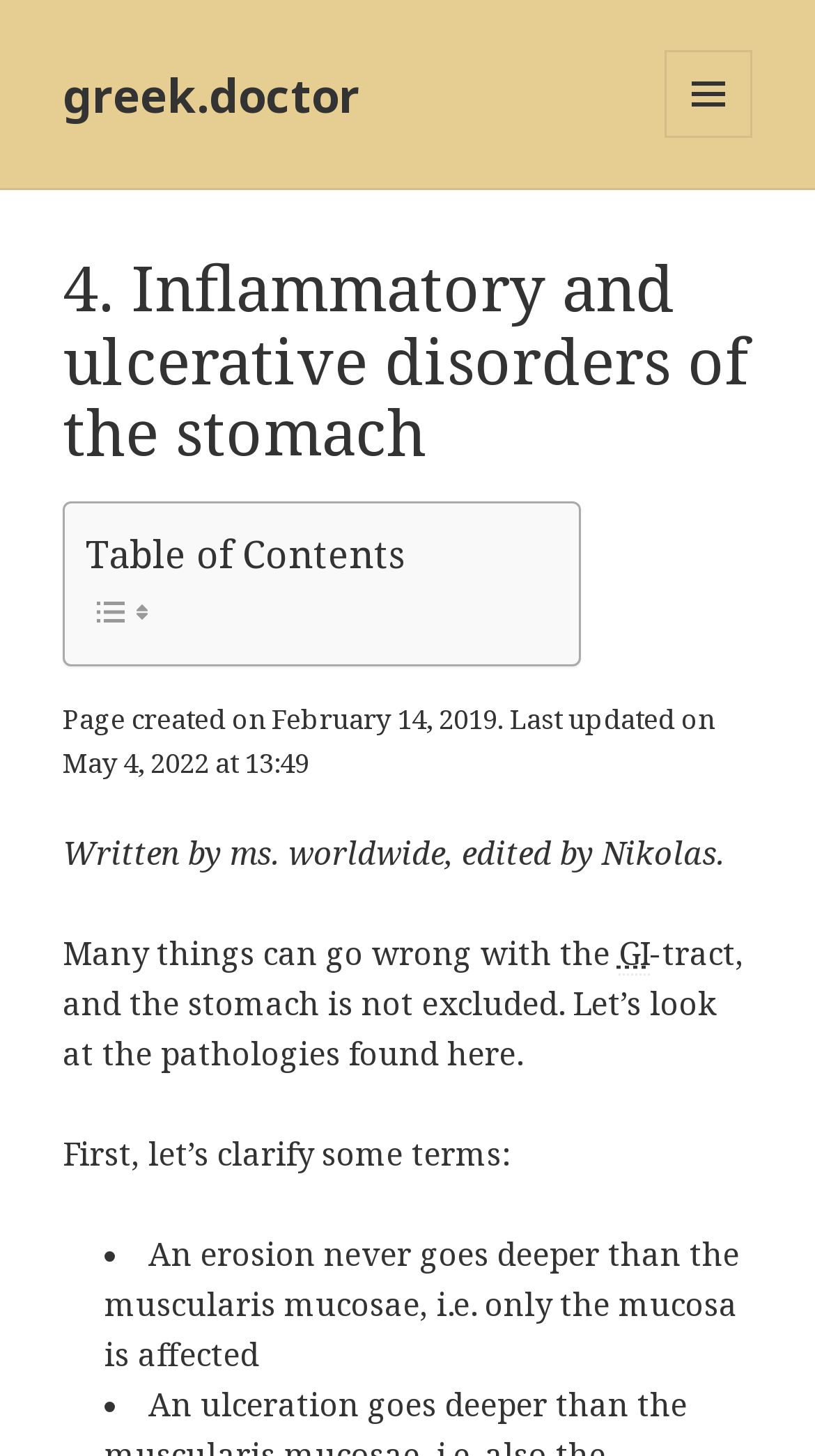Locate the bounding box coordinates of the UI element described by: "greek.doctor". Provide the coordinates as four float numbers between 0 and 1, formatted as [left, top, right, bottom].

[0.077, 0.043, 0.441, 0.086]